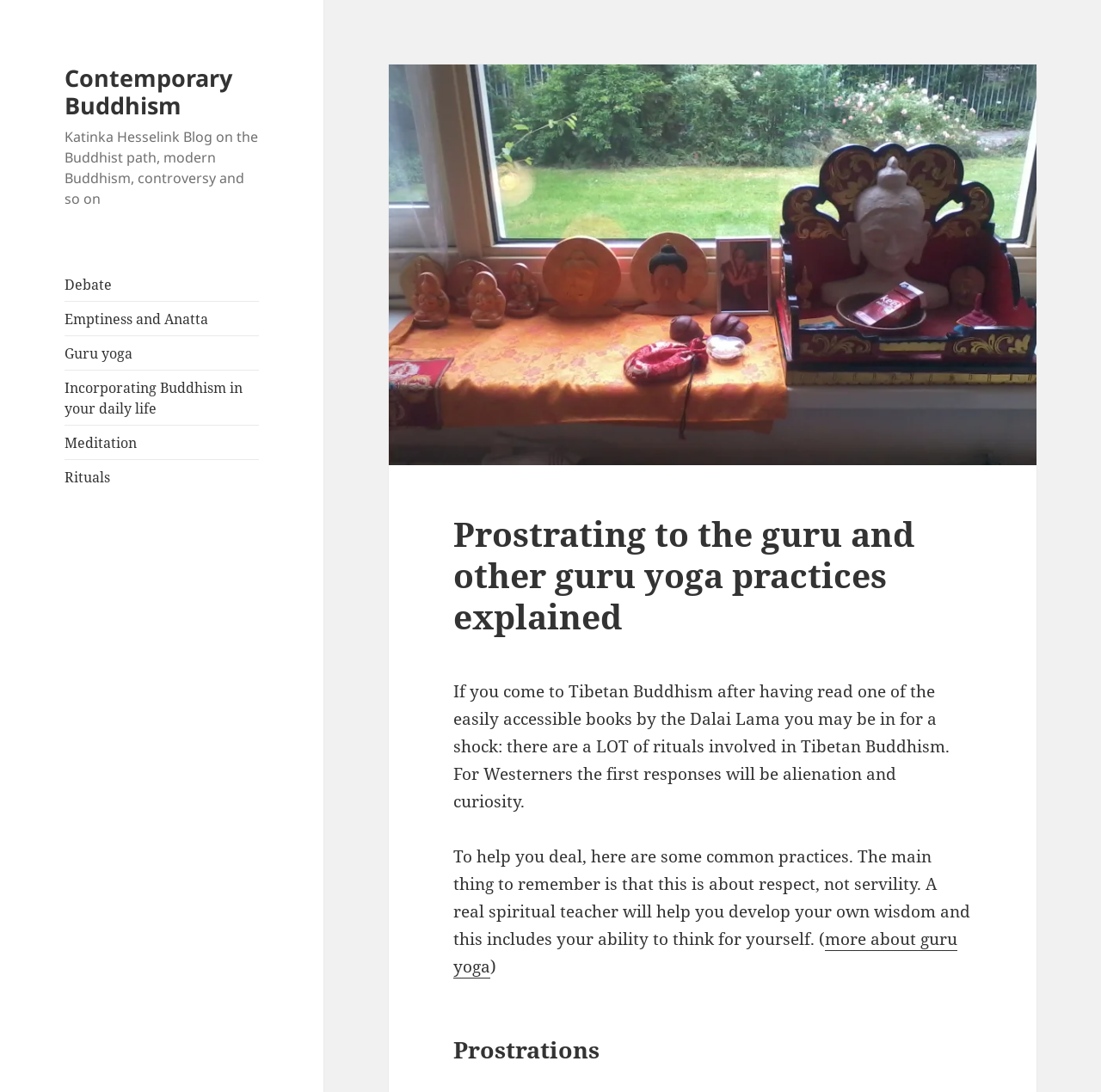Please locate the bounding box coordinates of the region I need to click to follow this instruction: "Visit the Youtube channel".

None